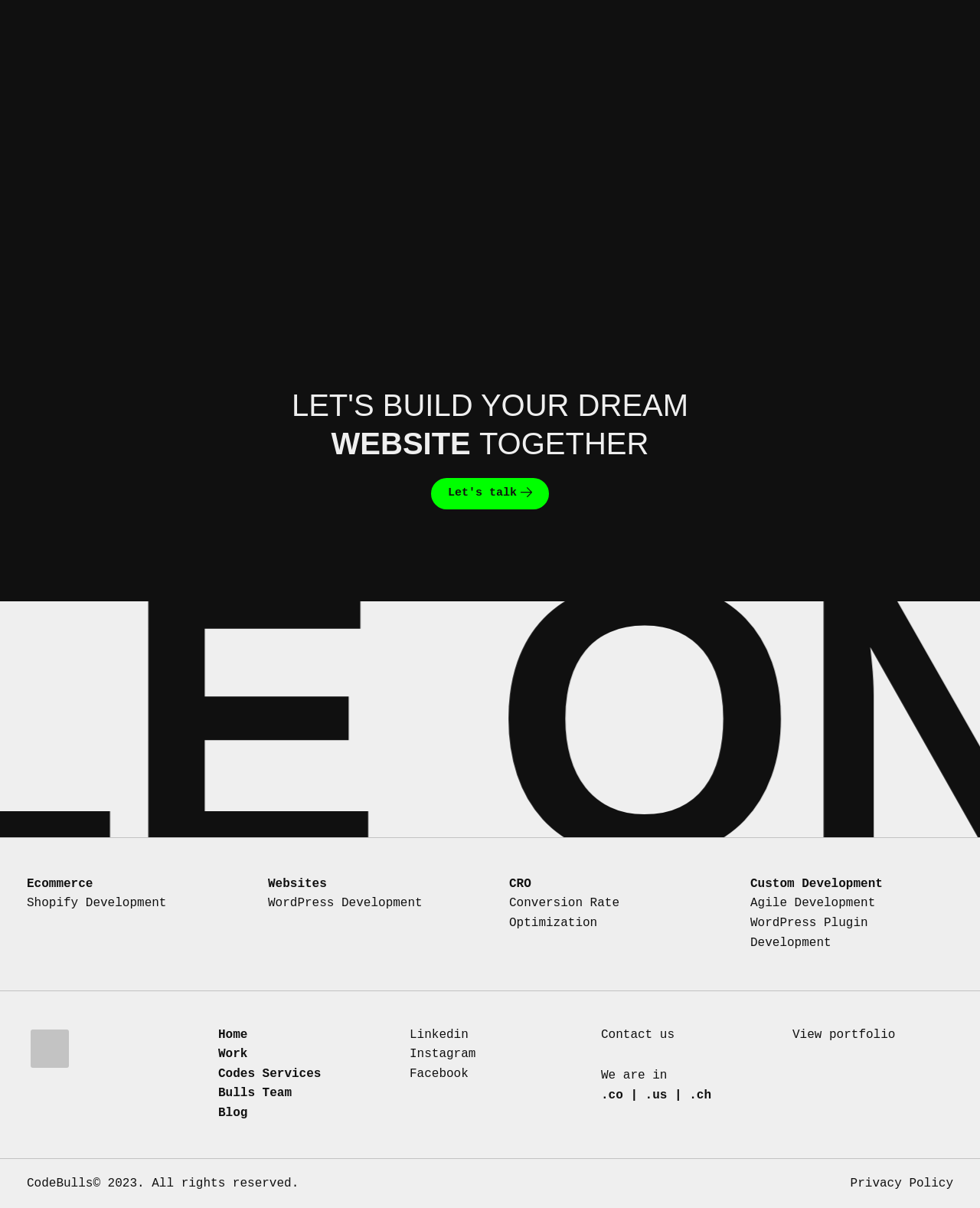Using the information in the image, give a comprehensive answer to the question: 
What is the company name mentioned in the footer?

The company name mentioned in the footer is 'CodeBulls' which is located at a bounding box coordinate of [0.027, 0.974, 0.305, 0.985] and is followed by a copyright symbol and the year 2023.